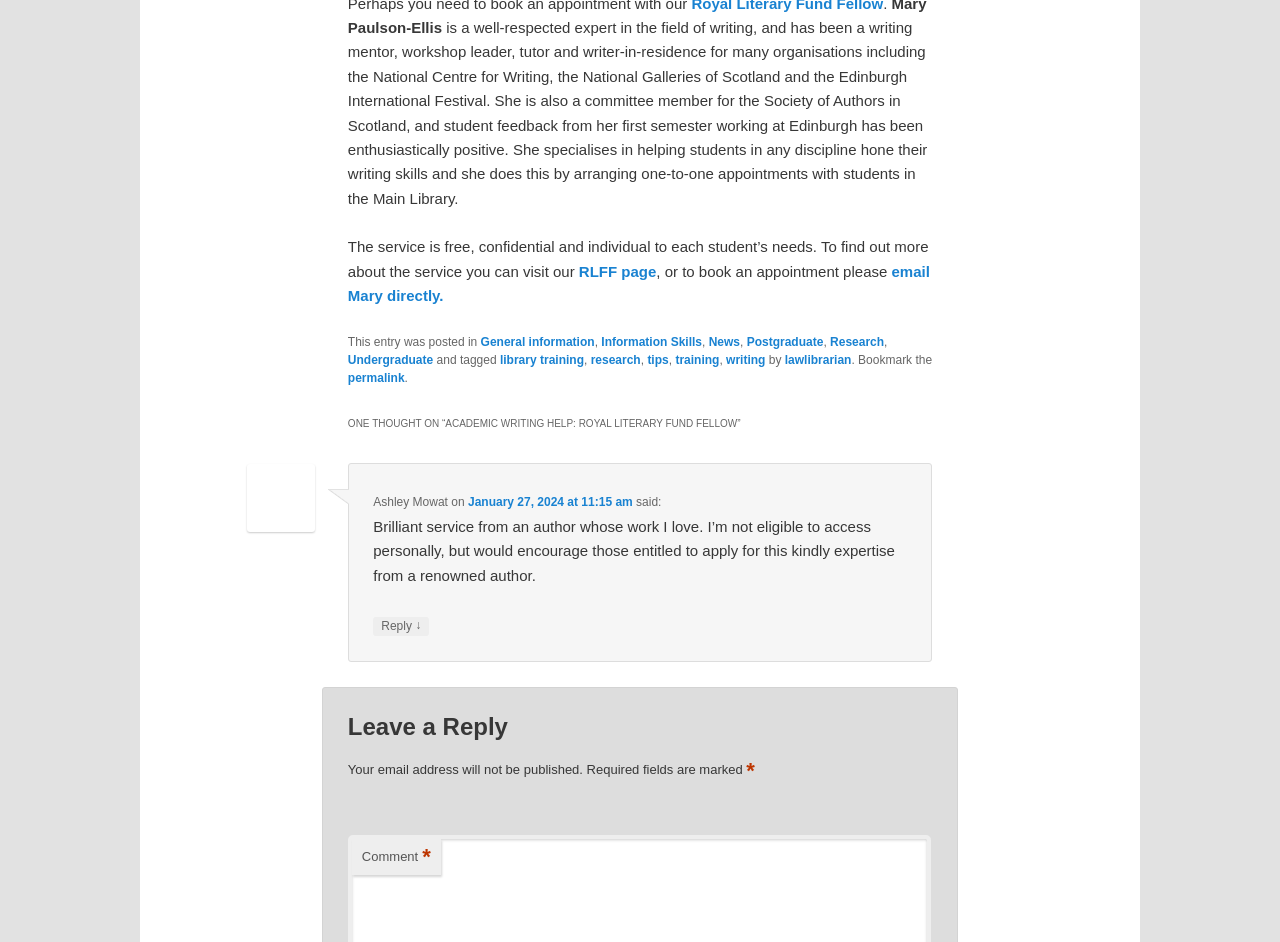What is the name of the author who commented on the service?
Answer with a single word or short phrase according to what you see in the image.

Ashley Mowat